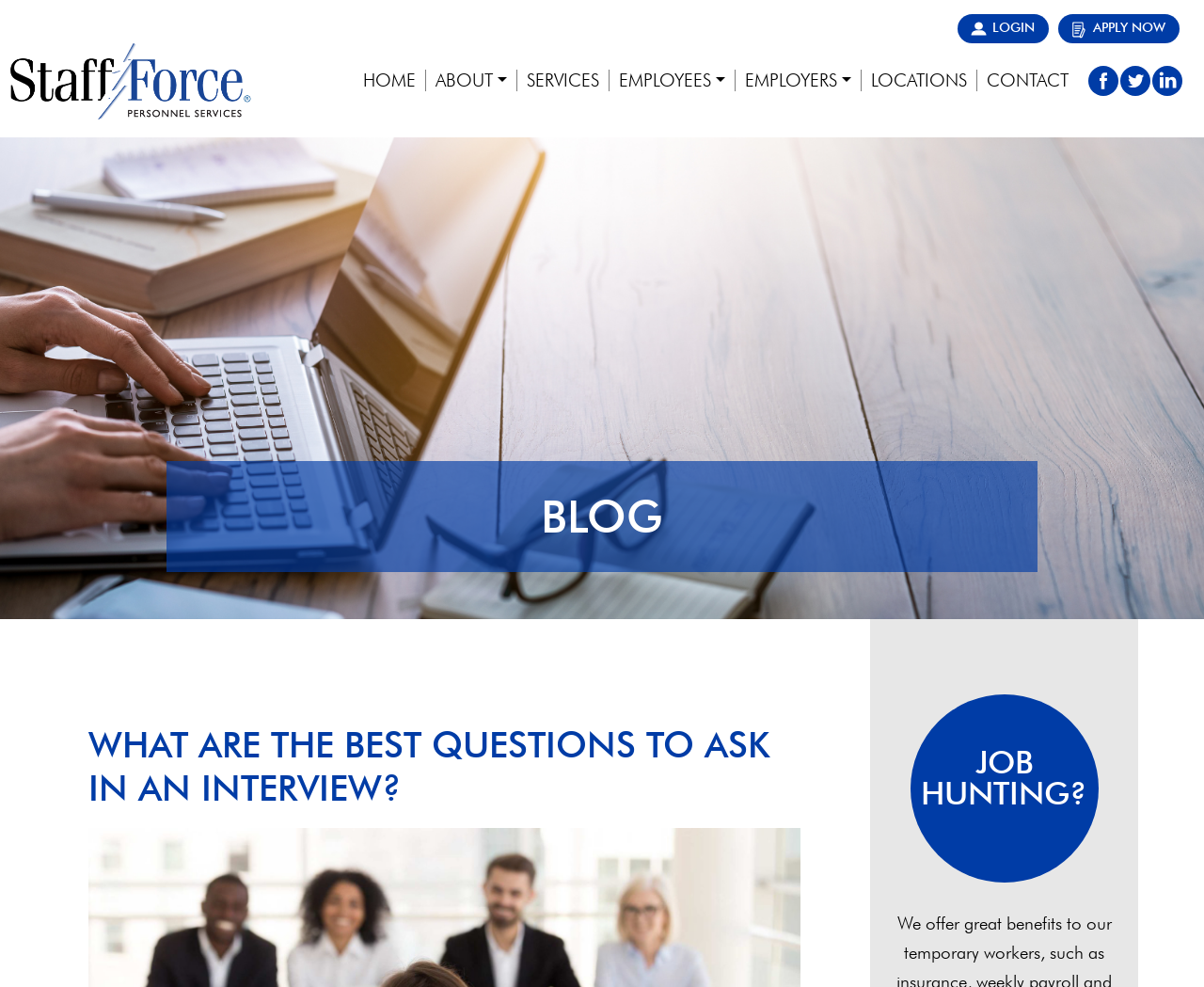How many social media links are at the bottom of the page?
We need a detailed and exhaustive answer to the question. Please elaborate.

The social media links are located at the bottom of the page, and there are three of them: facebook, twitter, and linkedin.